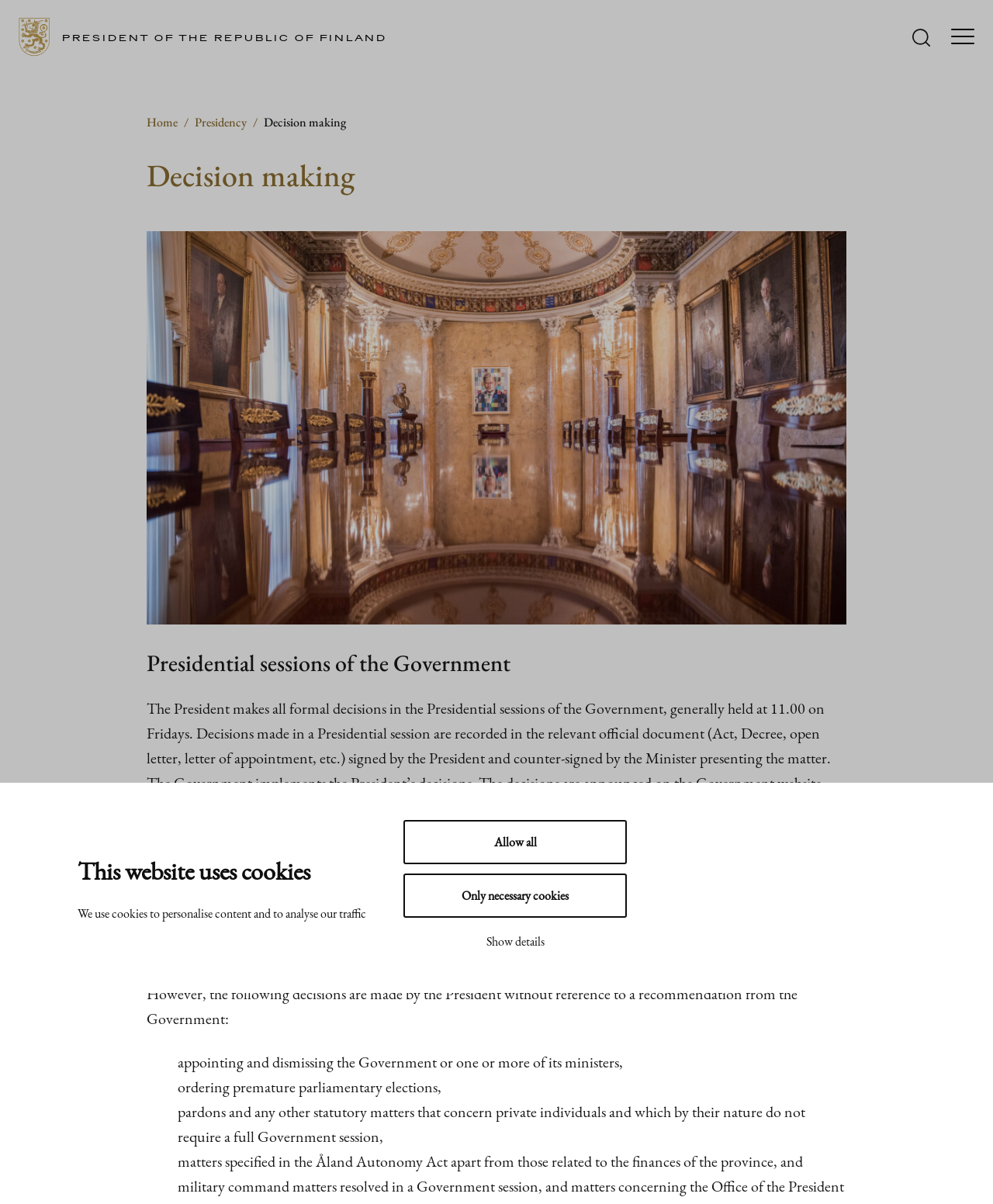Please determine the bounding box coordinates for the element that should be clicked to follow these instructions: "Click the 'CertsCare' link".

None